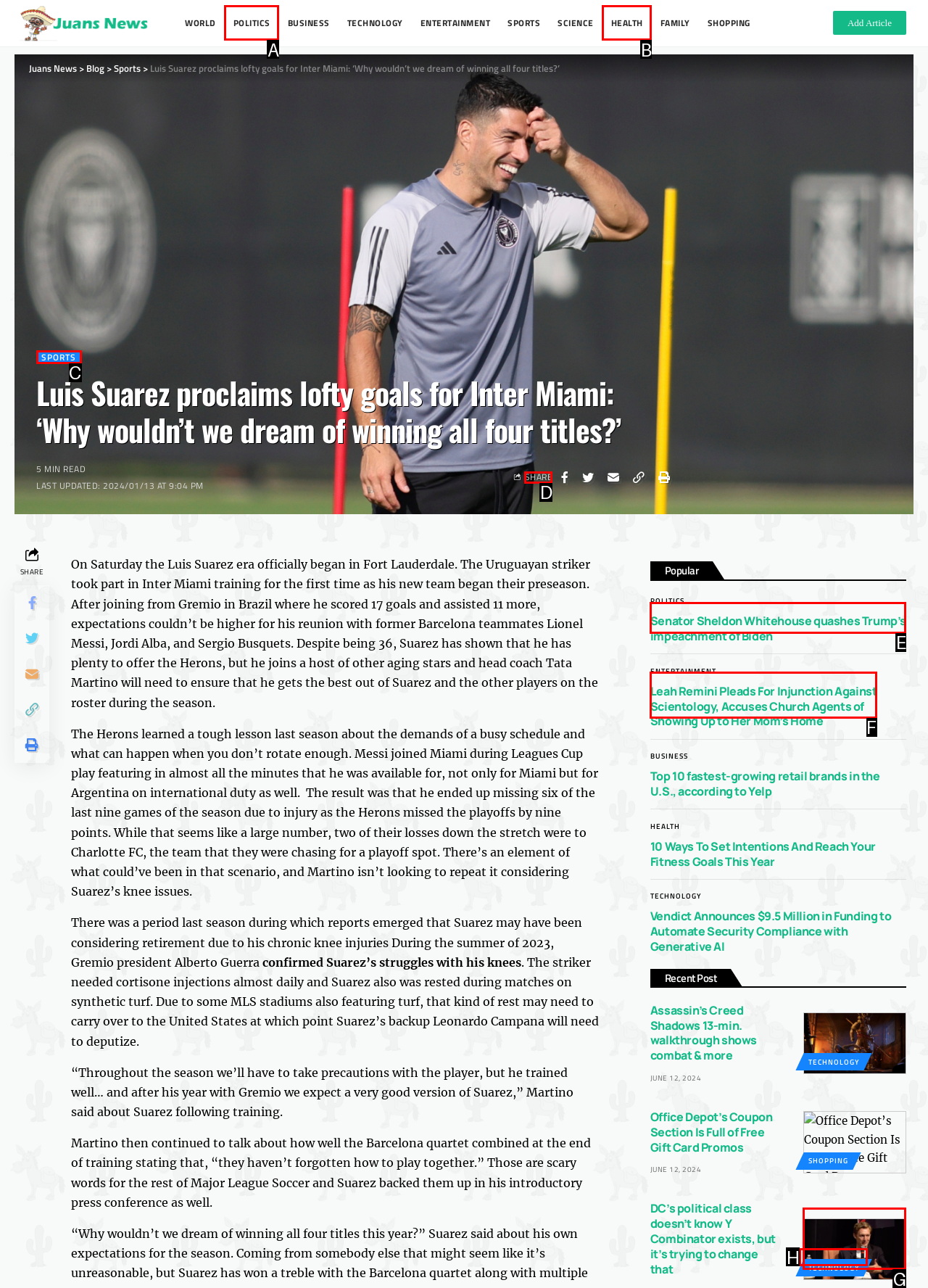Identify which lettered option completes the task: Share the article on social media. Provide the letter of the correct choice.

D